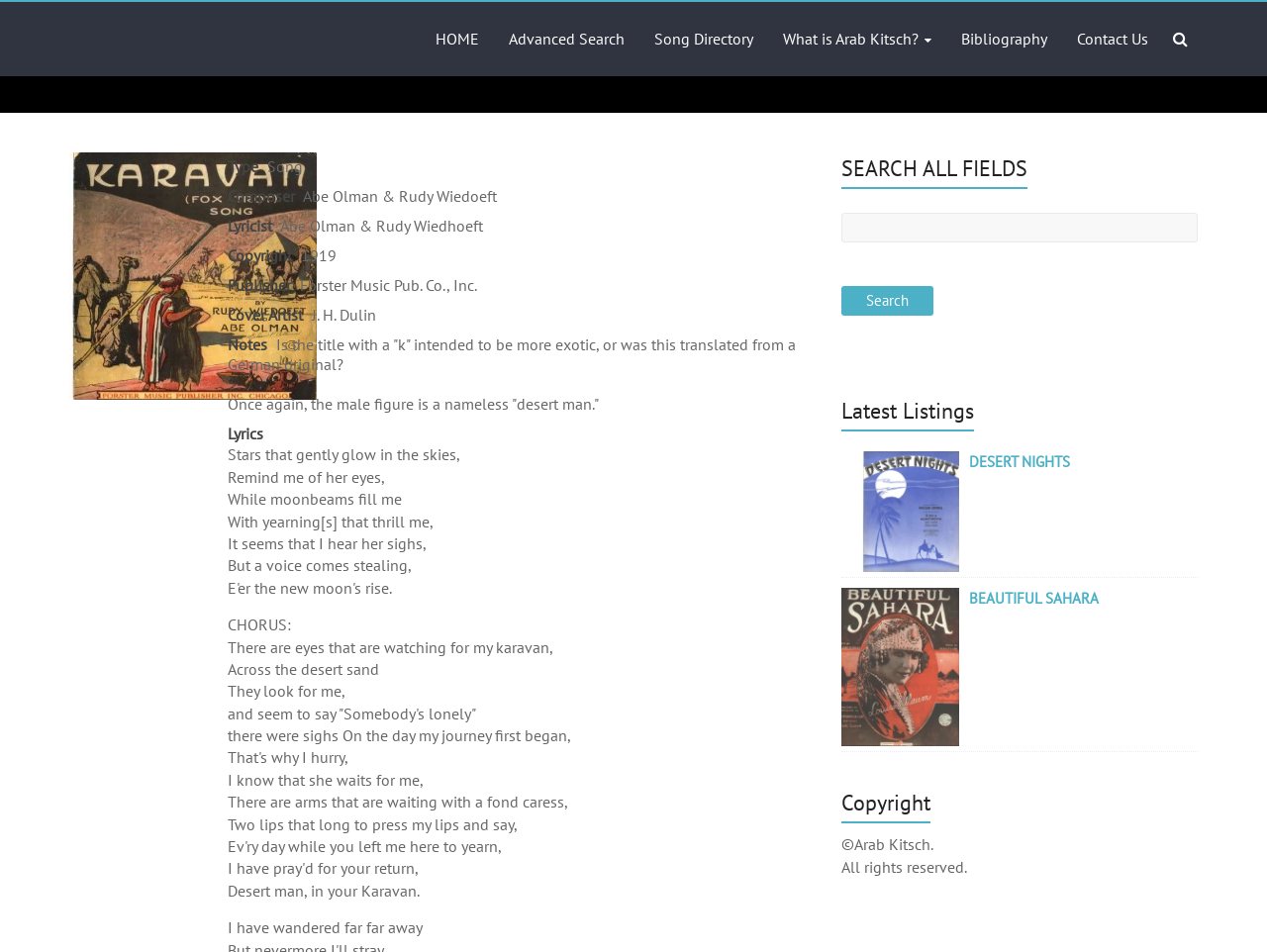Who is the composer of the song?
Provide a detailed answer to the question, using the image to inform your response.

The composer of the song is 'Abe Olman & Rudy Wiedoeft' which can be found in the StaticText element with the text 'Abe Olman & Rudy Wiedoeft' under the 'Composer' category.